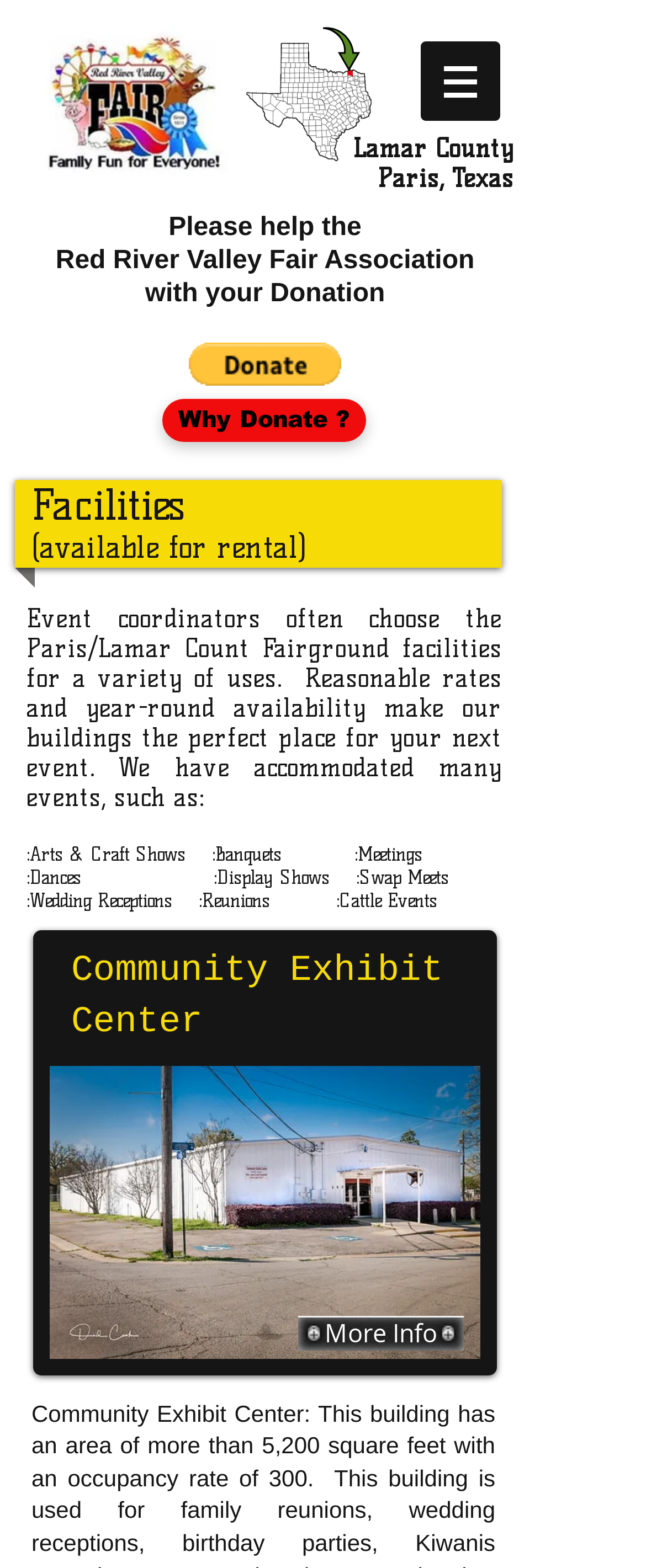Respond with a single word or phrase for the following question: 
What is the purpose of the facilities?

For rental